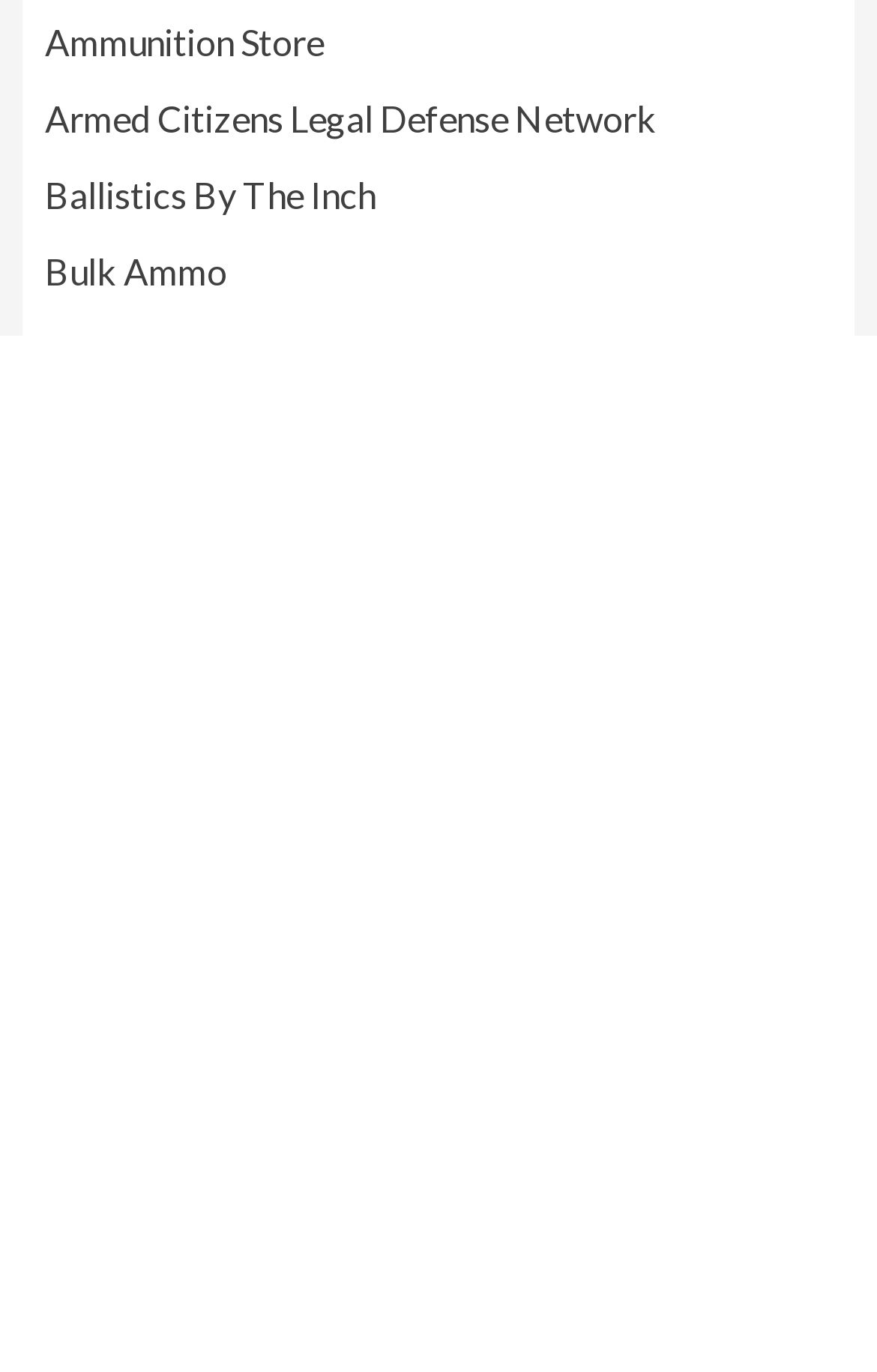Identify the bounding box coordinates of the element that should be clicked to fulfill this task: "visit Ammunition Store". The coordinates should be provided as four float numbers between 0 and 1, i.e., [left, top, right, bottom].

[0.051, 0.012, 0.949, 0.067]